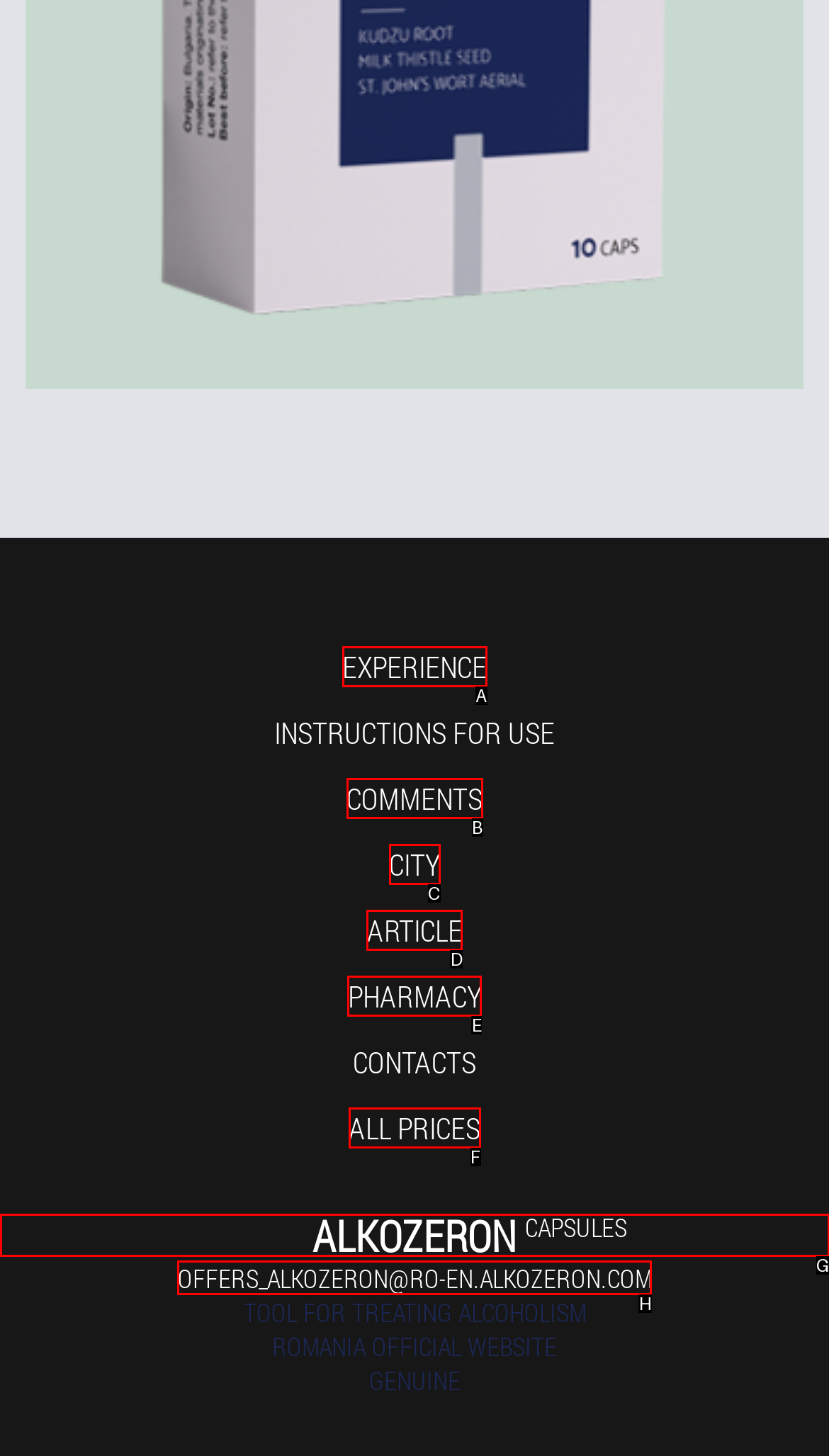Select the option that corresponds to the description: All prices
Respond with the letter of the matching choice from the options provided.

F